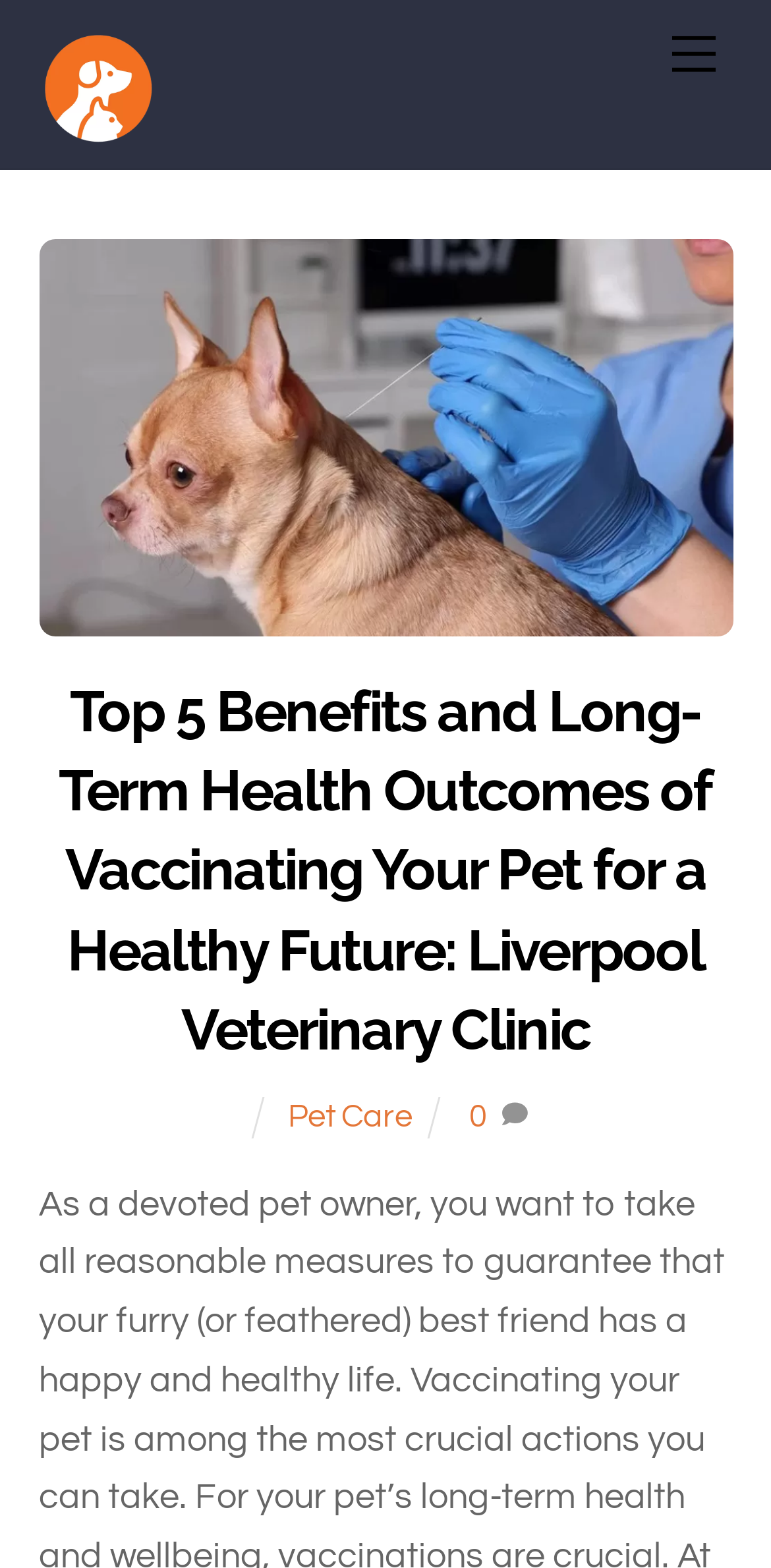What is the function of the 'Menu' link?
Please provide a comprehensive and detailed answer to the question.

The answer can be inferred by looking at the location and text of the 'Menu' link, and understanding its common functionality in web design.